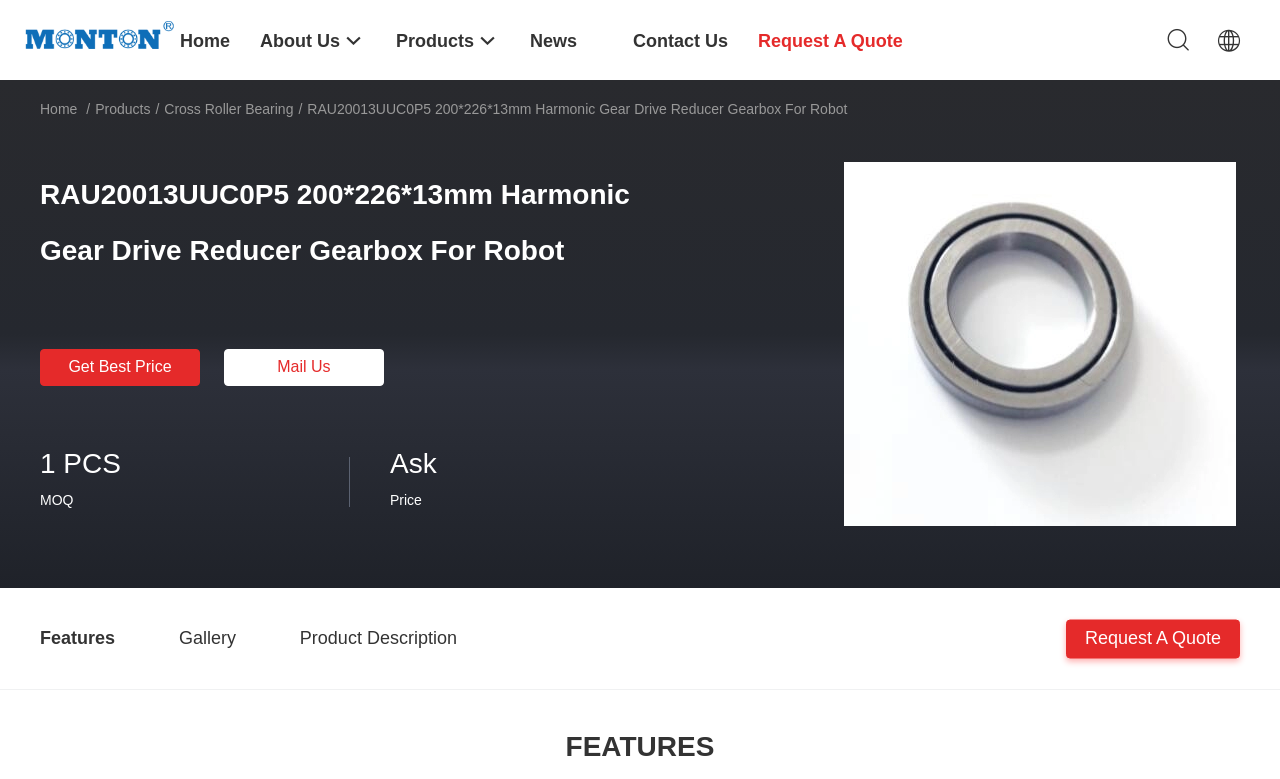Find the bounding box coordinates of the element to click in order to complete this instruction: "View product details". The bounding box coordinates must be four float numbers between 0 and 1, denoted as [left, top, right, bottom].

[0.659, 0.429, 0.966, 0.45]